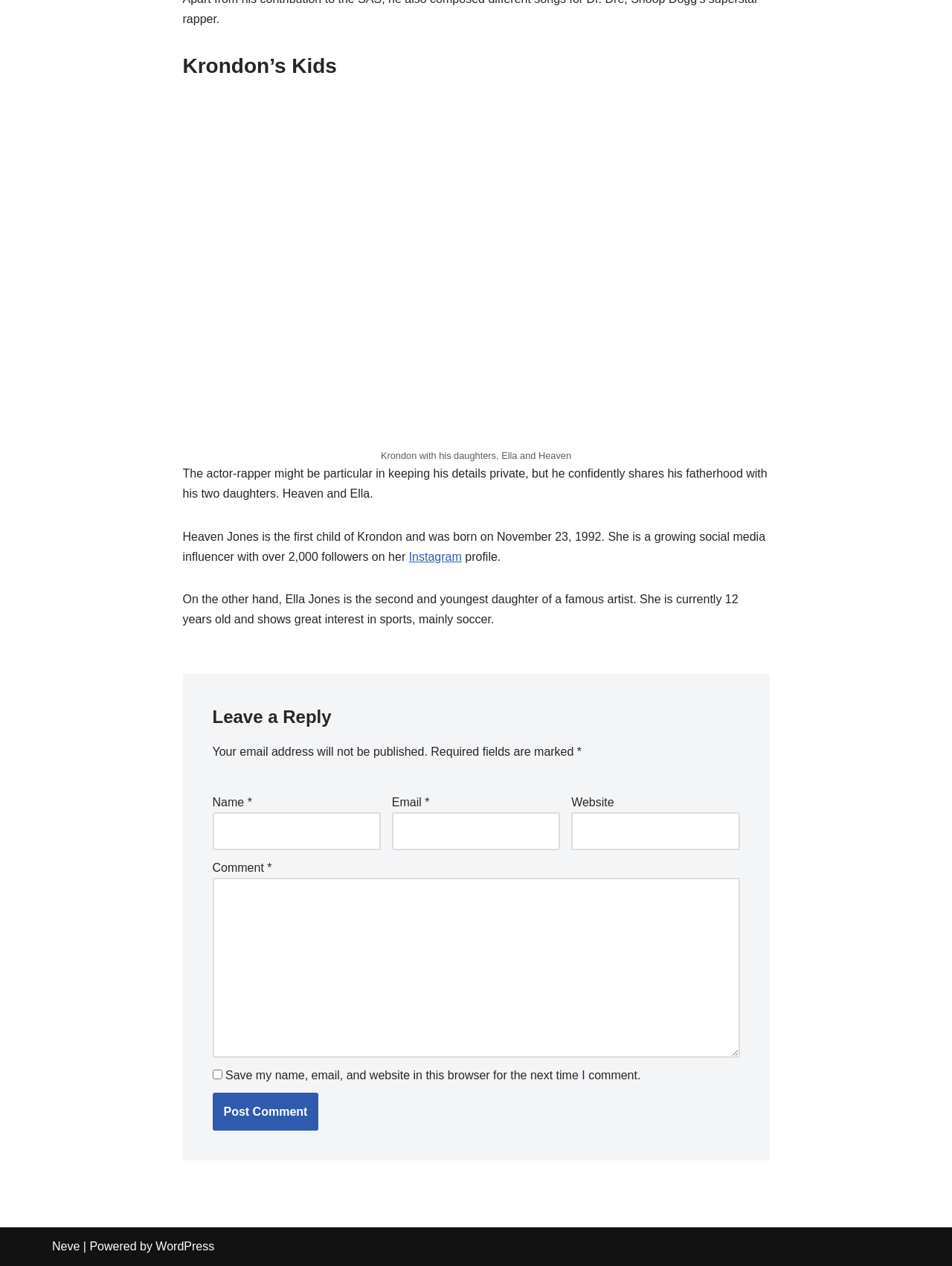Determine the bounding box coordinates in the format (top-left x, top-left y, bottom-right x, bottom-right y). Ensure all values are floating point numbers between 0 and 1. Identify the bounding box of the UI element described by: Neve

[0.055, 0.98, 0.084, 0.99]